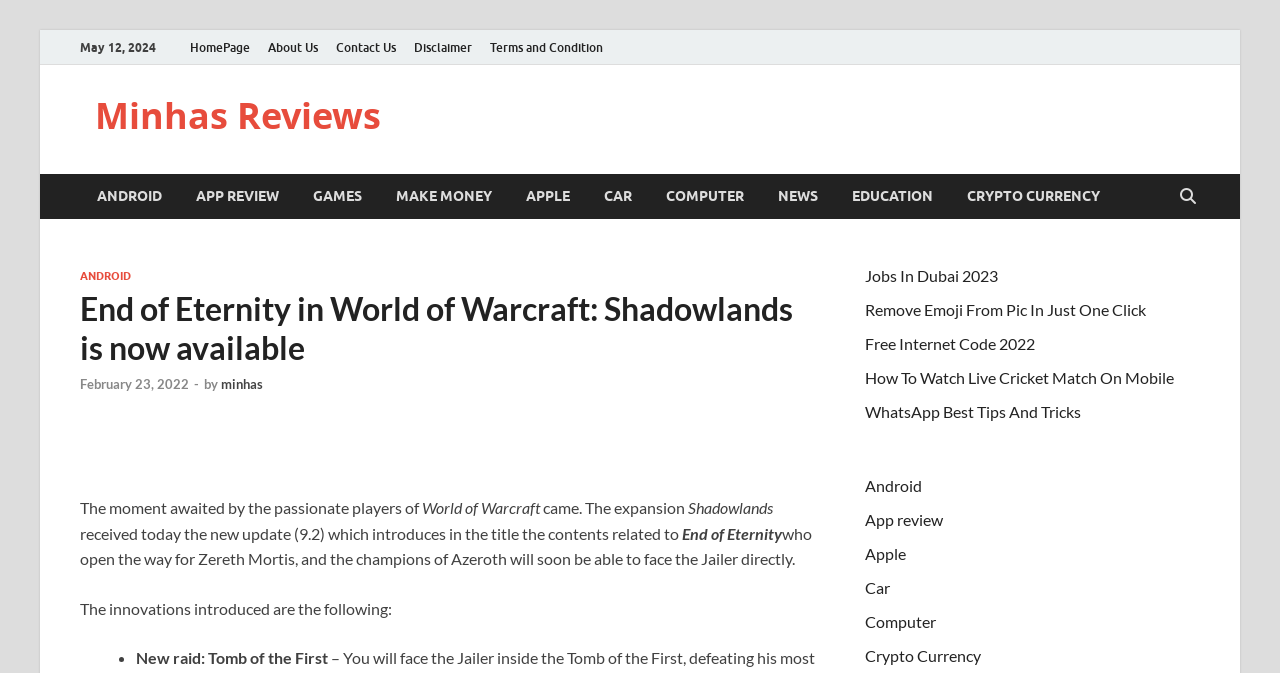Provide the bounding box coordinates for the UI element that is described as: "Terms and Condition".

[0.376, 0.045, 0.478, 0.097]